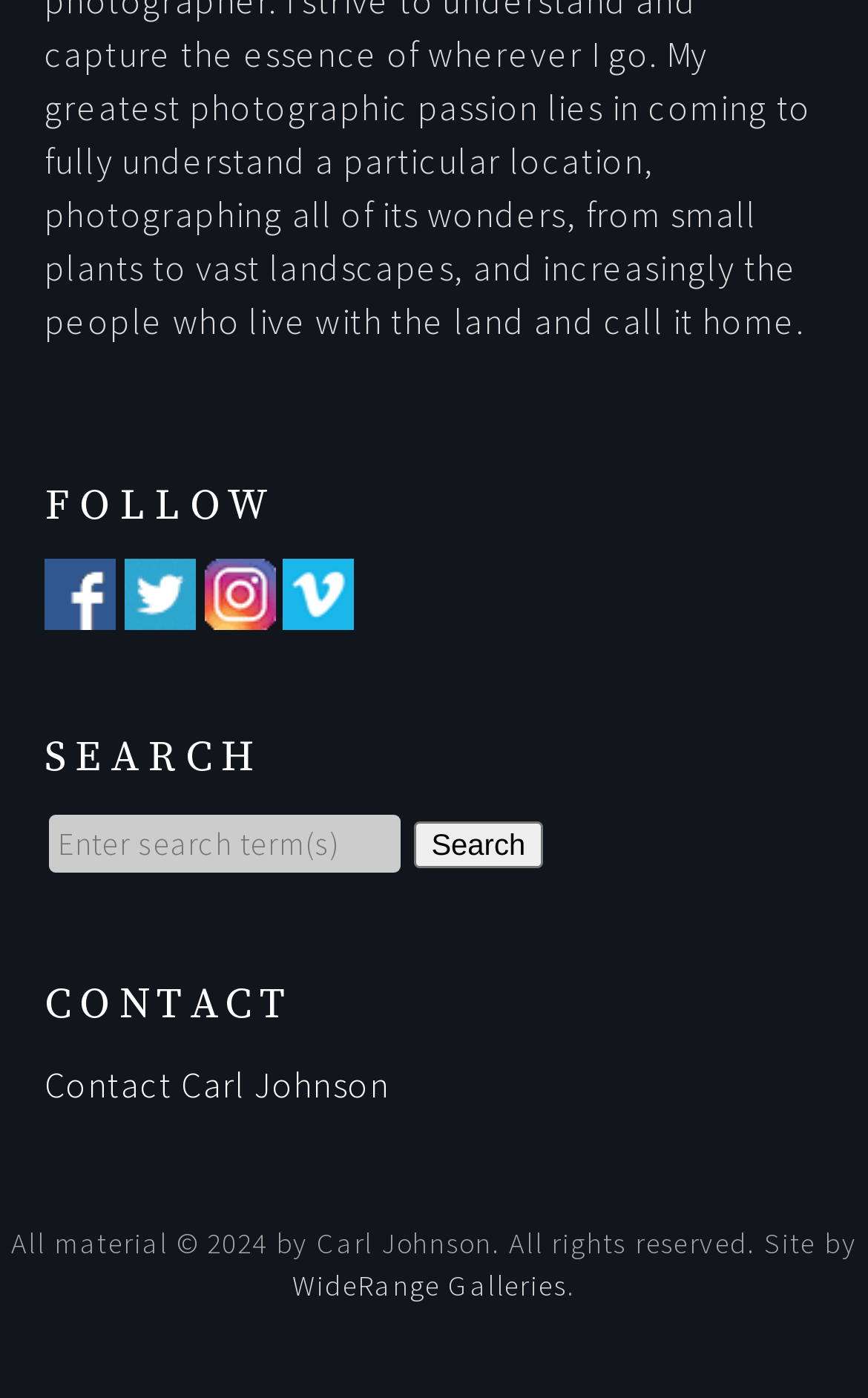What is the purpose of the textbox?
Based on the visual details in the image, please answer the question thoroughly.

The textbox is labeled as 'Enter search term(s)' and is accompanied by a search button, indicating that its purpose is to allow users to input search queries.